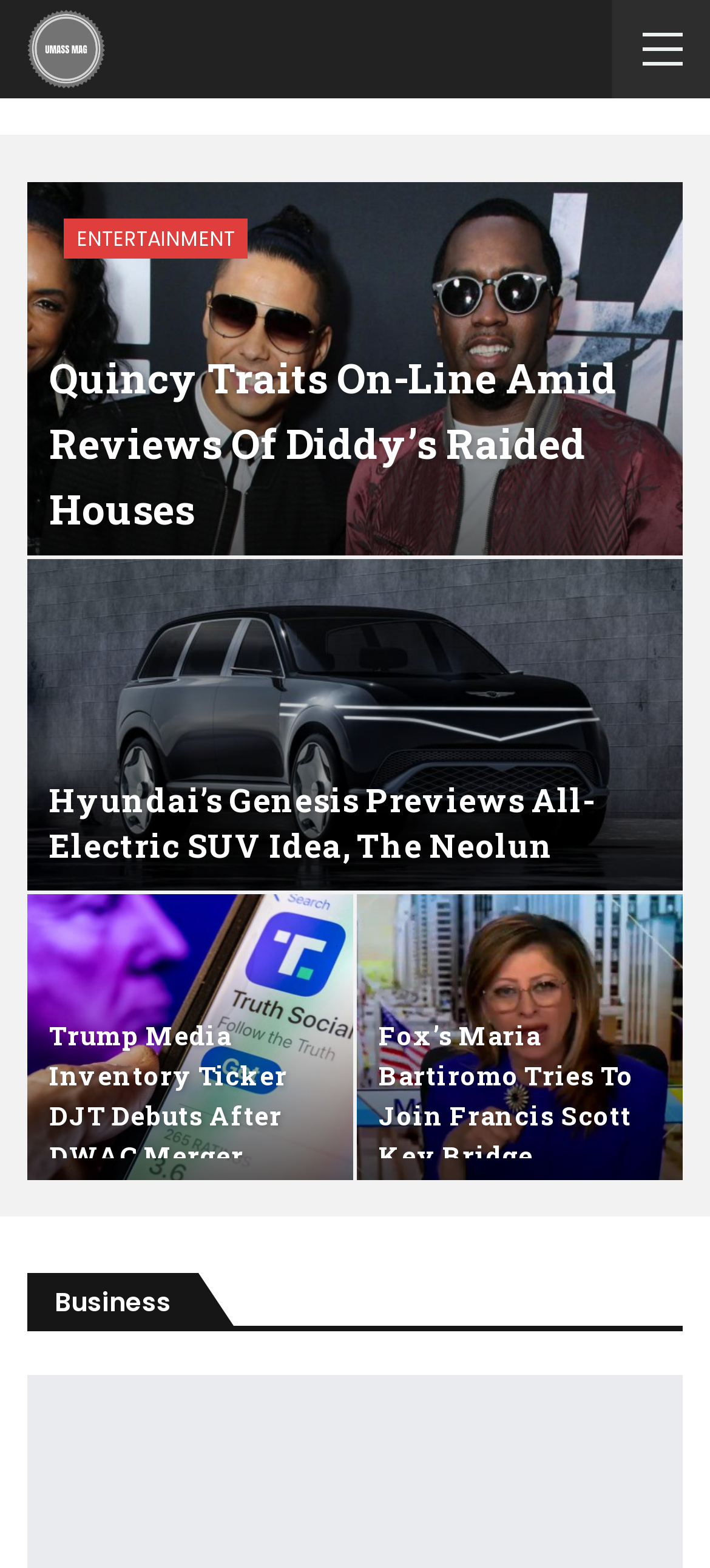Determine the bounding box coordinates for the clickable element required to fulfill the instruction: "Explore Fox’s Maria Bartiromo Tries To Join Francis Scott Key Bridge Collapse To The Border". Provide the coordinates as four float numbers between 0 and 1, i.e., [left, top, right, bottom].

[0.497, 0.569, 0.967, 0.754]